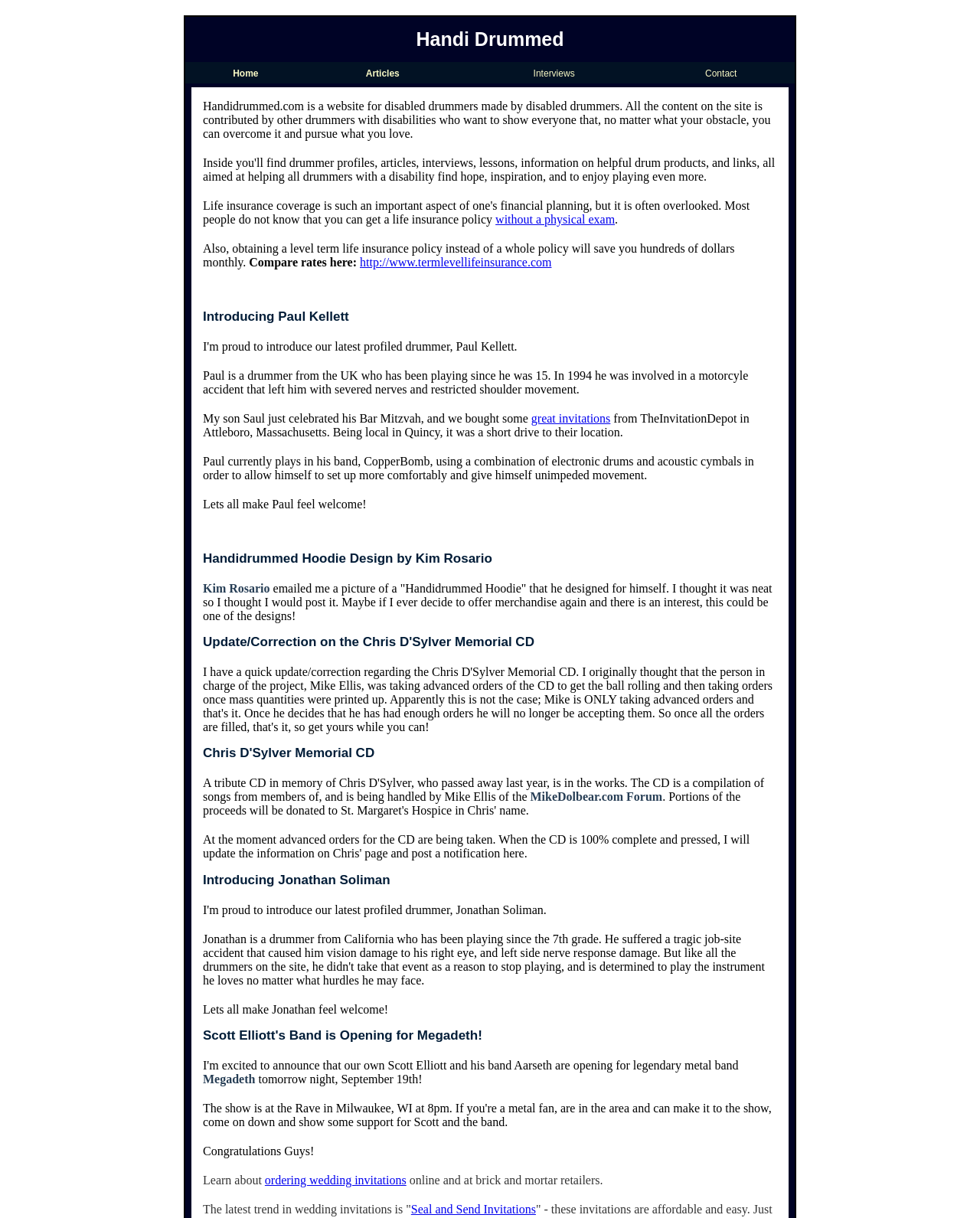What is the topic of the article about Kim Rosario?
Answer the question in a detailed and comprehensive manner.

The article about Kim Rosario is located in the main content area of the webpage and describes a 'Handidrummed Hoodie' design that he created. The heading of this section is 'Handidrummed Hoodie Design by Kim Rosario'.